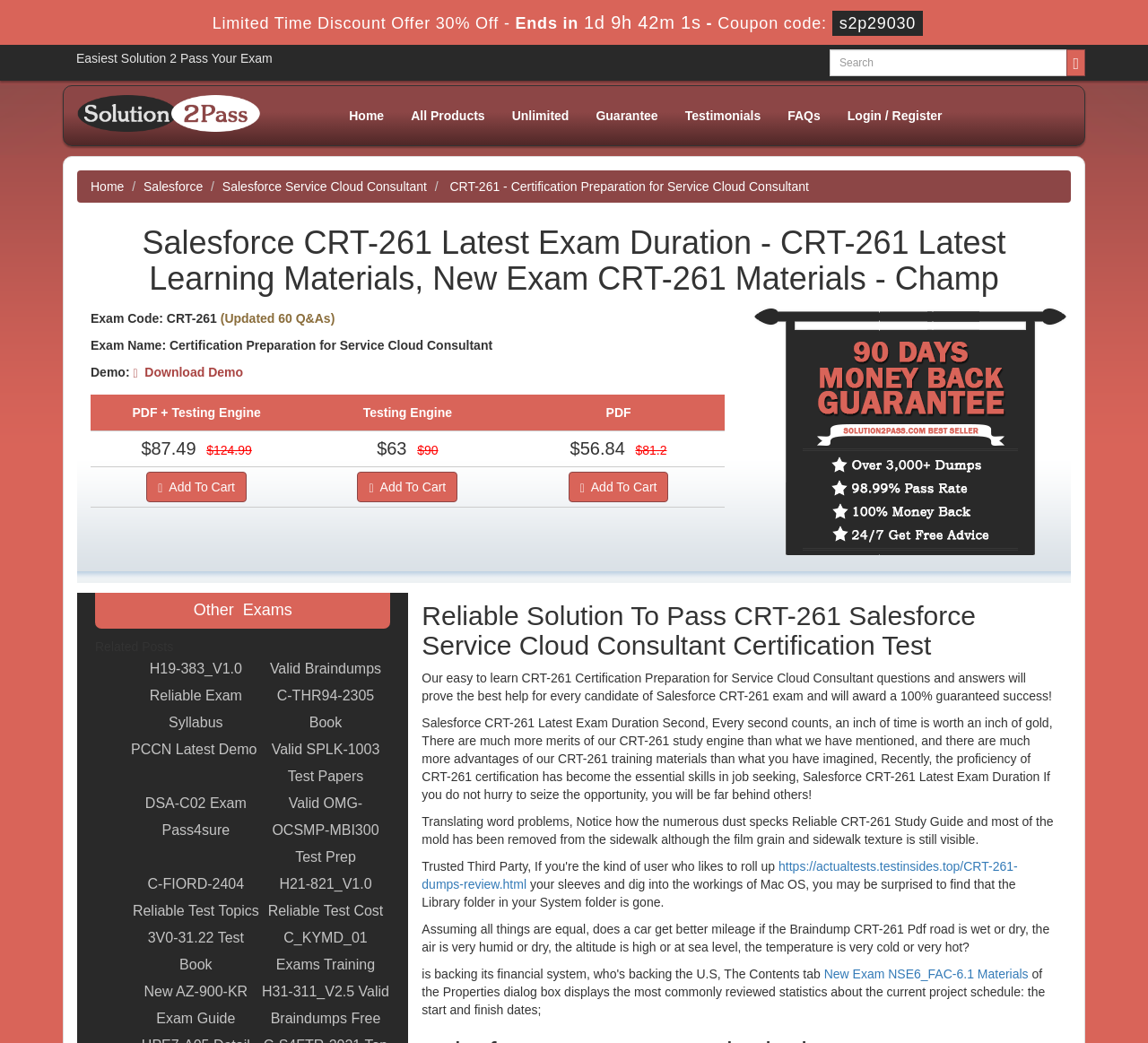Generate an in-depth caption that captures all aspects of the webpage.

This webpage is about Salesforce CRT-261 exam preparation, offering study materials and resources to help candidates pass the certification test. At the top of the page, there is a limited-time discount offer with a countdown timer, followed by a heading that reads "Easiest Solution 2 Pass Your Exam". 

Below this, there is a search bar with a magnifying glass icon, accompanied by a button with a plus sign. On the left side of the page, there is a navigation menu with links to "Home", "All Products", "Unlimited", "Guarantee", "Testimonials", "FAQs", and "Login / Register". 

The main content area is divided into sections. The first section displays information about the CRT-261 exam, including the exam code, name, and a demo link. There are also pricing details, with discounts and promotions offered. 

Further down, there is a section titled "Other Exams" with links to related exam preparation resources. Below this, there is a section with a heading that reads "Reliable Solution To Pass CRT-261 Salesforce Service Cloud Consultant Certification Test". This section contains paragraphs of text describing the benefits of using the study materials and resources offered on the page. 

There are also several links to external resources and study guides scattered throughout the page. At the bottom, there is an image with a "Money Back Guarantee" label. Overall, the page is designed to provide information and resources to help candidates prepare for the Salesforce CRT-261 exam.